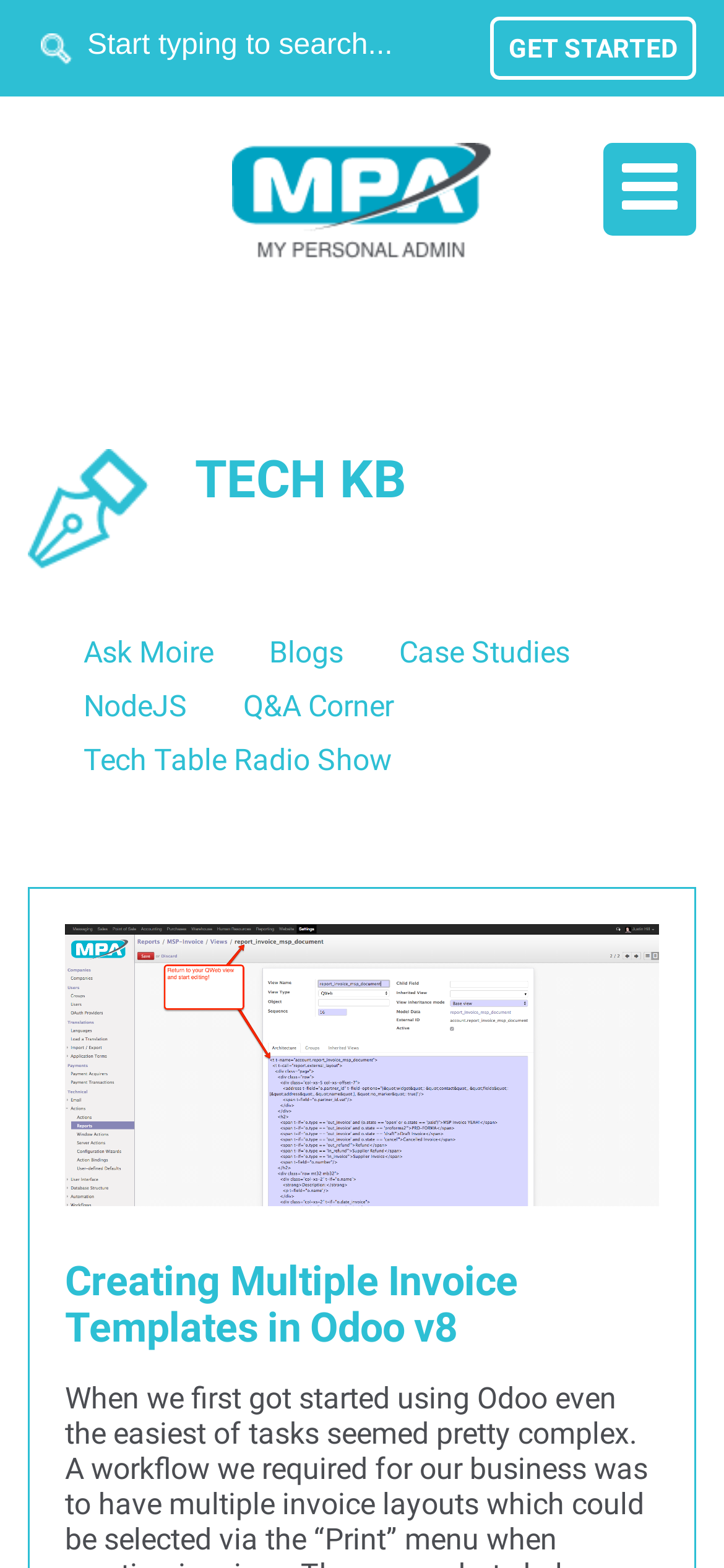Offer a detailed explanation of the webpage layout and contents.

The webpage is titled "MPA" and has a prominent search bar at the top left, which takes up about half of the screen width. The search bar has a textbox with a placeholder text "Start typing to search..." and a button next to it. 

To the right of the search bar, there is a "GET STARTED" link. Below the search bar, there is a large "MPA" logo, which is an image. 

On the top right, there is a heading "TECH KB". Below the logo, there are several links arranged horizontally, including "Ask Moire", "Blogs", "Case Studies", "NodeJS", "Q&A Corner", and "Tech Table Radio Show". 

Further down the page, there is a "Post Image" link with an image next to it, taking up about half of the screen width. Below the image, there is a heading "Creating Multiple Invoice Templates in Odoo v8", which is also a link.